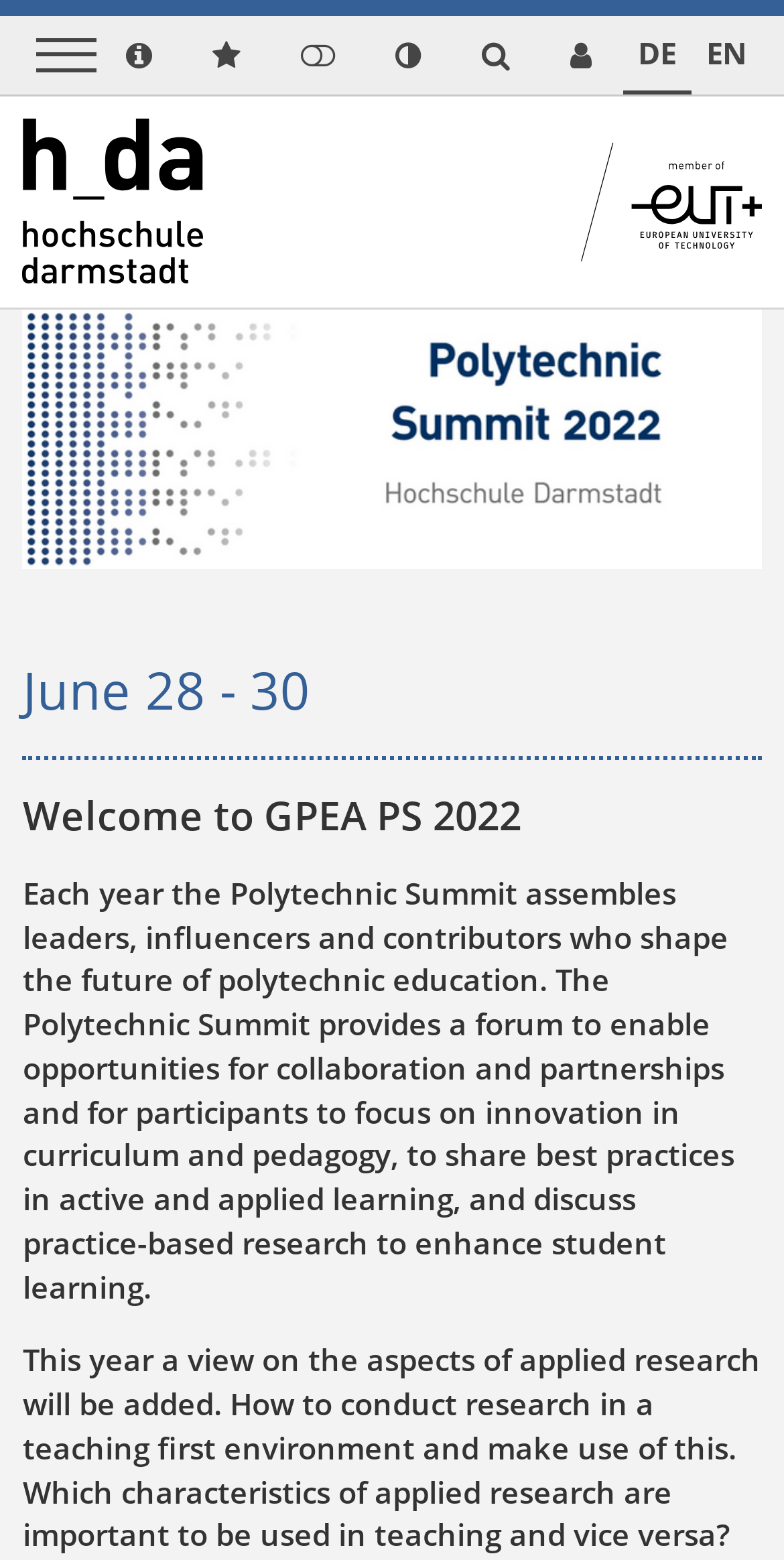What is the language of the webpage?
Using the visual information, respond with a single word or phrase.

German and English